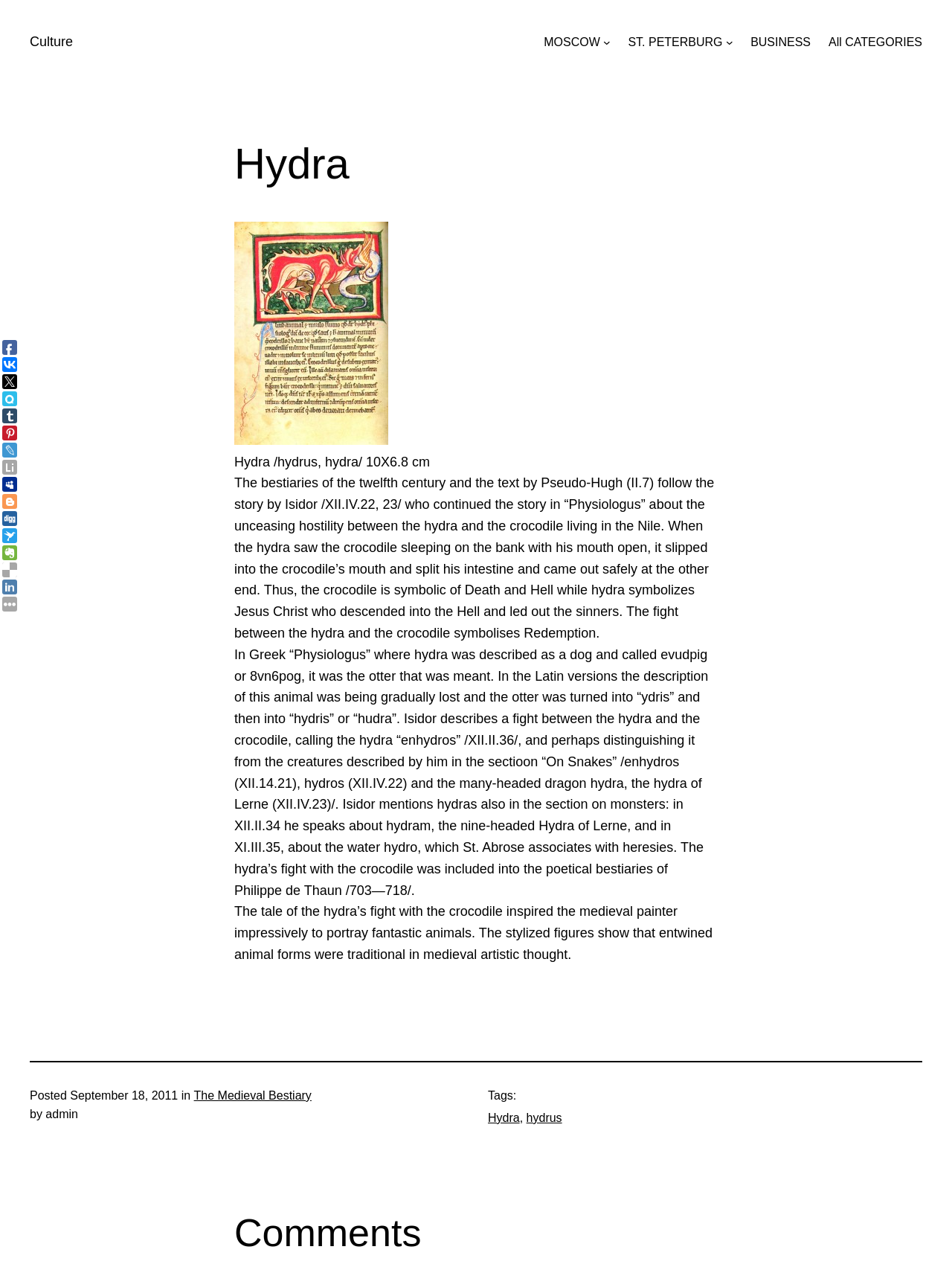Determine the bounding box coordinates of the region to click in order to accomplish the following instruction: "Read the article 'The Medieval Bestiary'". Provide the coordinates as four float numbers between 0 and 1, specifically [left, top, right, bottom].

[0.246, 0.342, 0.408, 0.354]